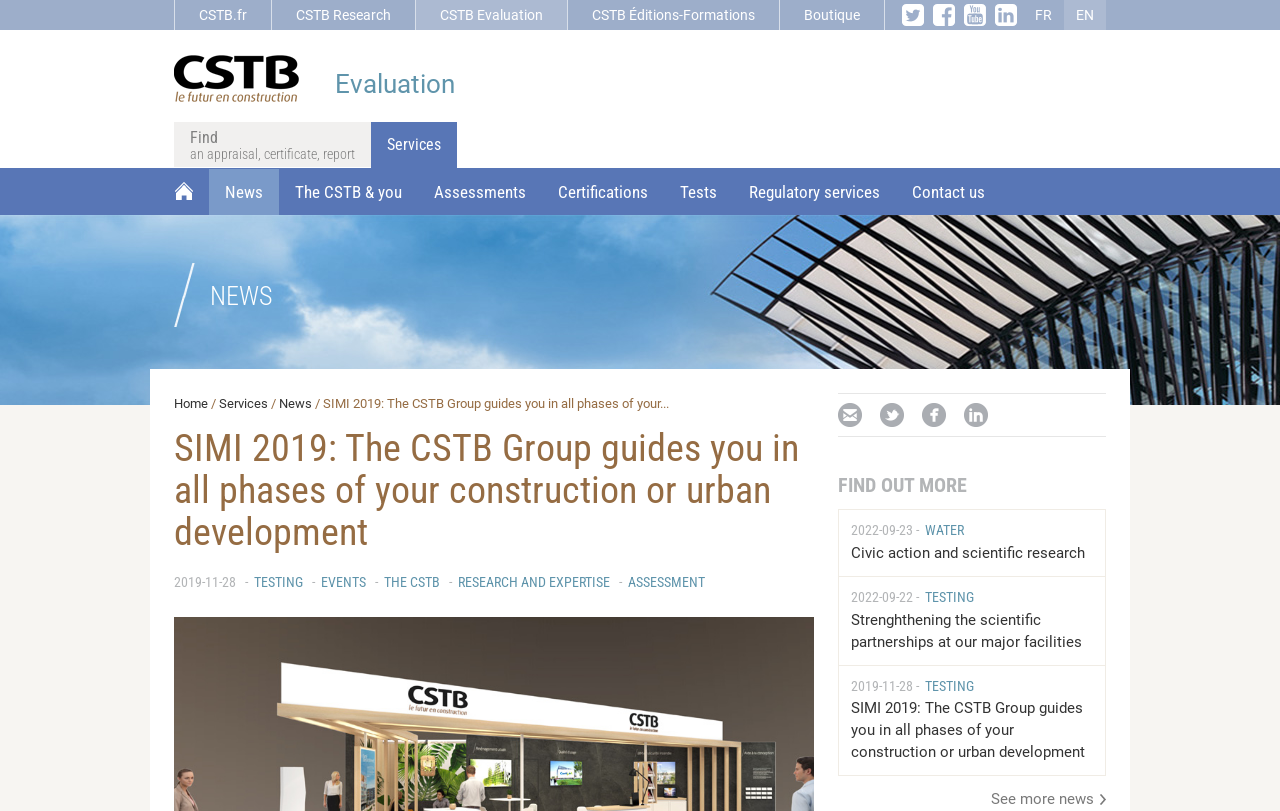Determine the bounding box coordinates of the clickable area required to perform the following instruction: "Find an appraisal, certificate, report". The coordinates should be represented as four float numbers between 0 and 1: [left, top, right, bottom].

[0.136, 0.15, 0.29, 0.206]